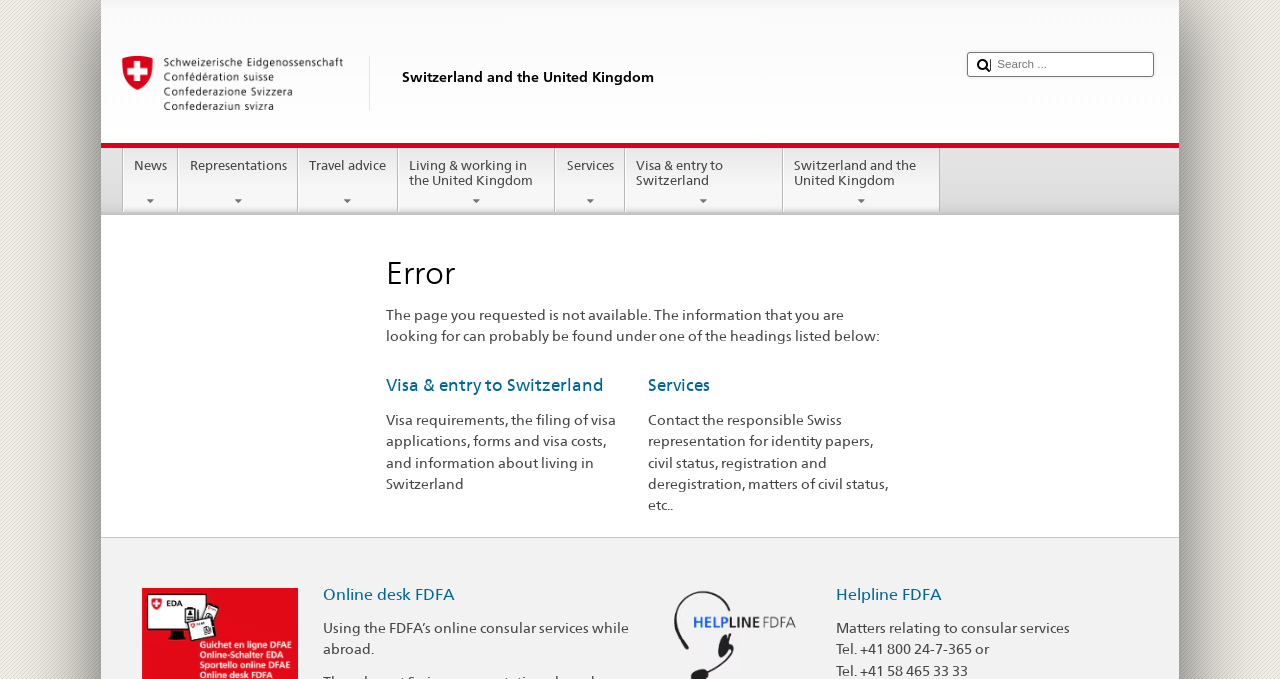Please locate the bounding box coordinates of the element's region that needs to be clicked to follow the instruction: "Search for something". The bounding box coordinates should be provided as four float numbers between 0 and 1, i.e., [left, top, right, bottom].

[0.755, 0.076, 0.902, 0.113]